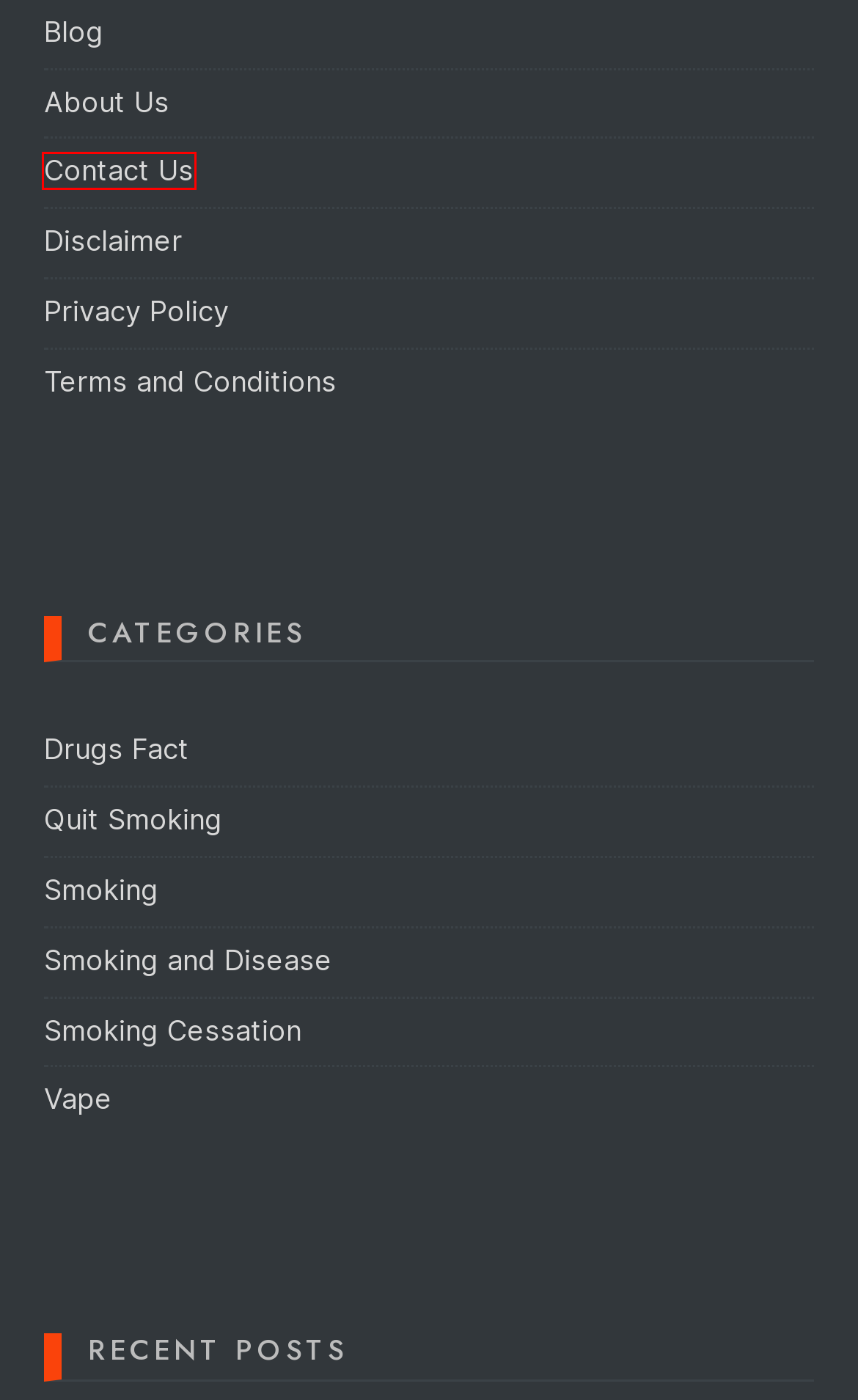You have a screenshot of a webpage, and a red bounding box highlights an element. Select the webpage description that best fits the new page after clicking the element within the bounding box. Options are:
A. Terms and Conditions - Tips on Smoking
B. Blog - Tips on Smoking
C. Nicotine Archives - Tips on Smoking
D. Quit Smoking Archives - Tips on Smoking
E. Privacy Policy - Tips on Smoking
F. Contact Us - Tips on Smoking
G. About Us - Tips on Smoking
H. Disclaimer - Tips on Smoking

F